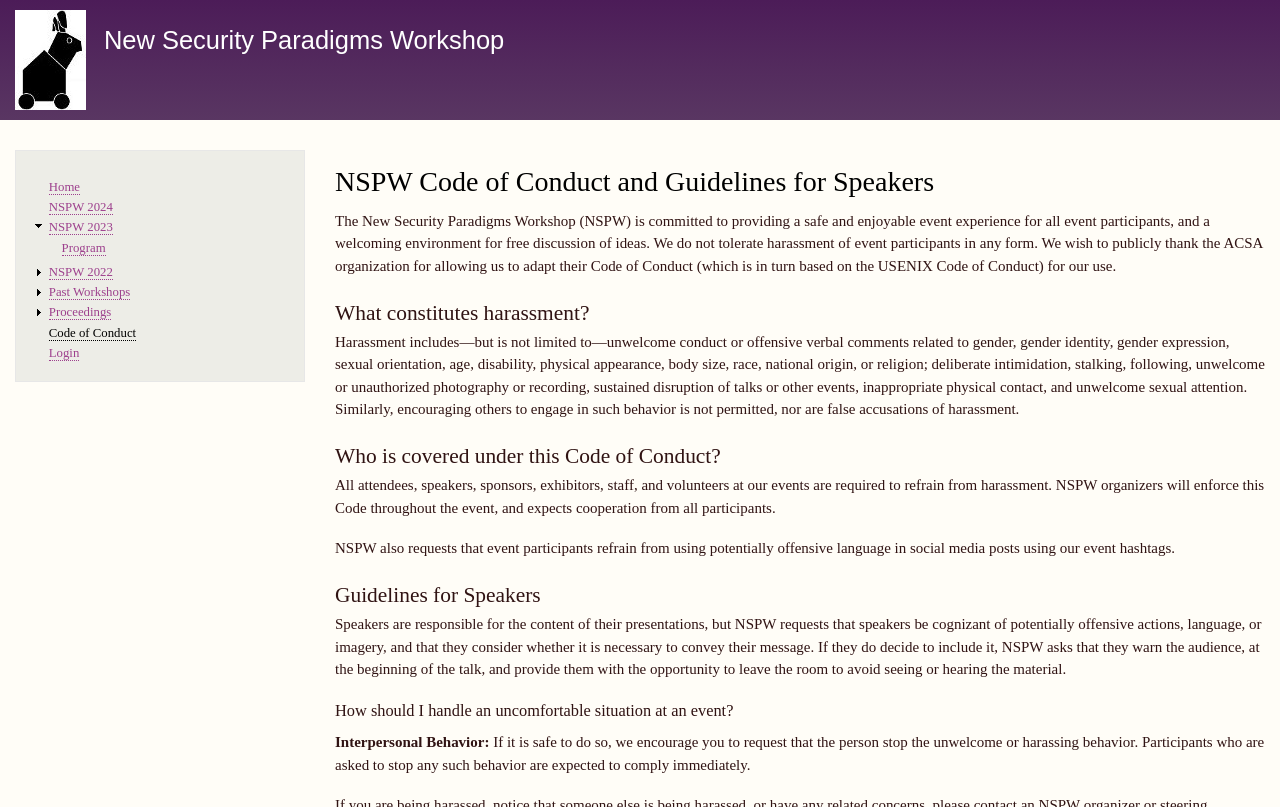Specify the bounding box coordinates of the area to click in order to follow the given instruction: "go to home page."

[0.012, 0.012, 0.067, 0.144]